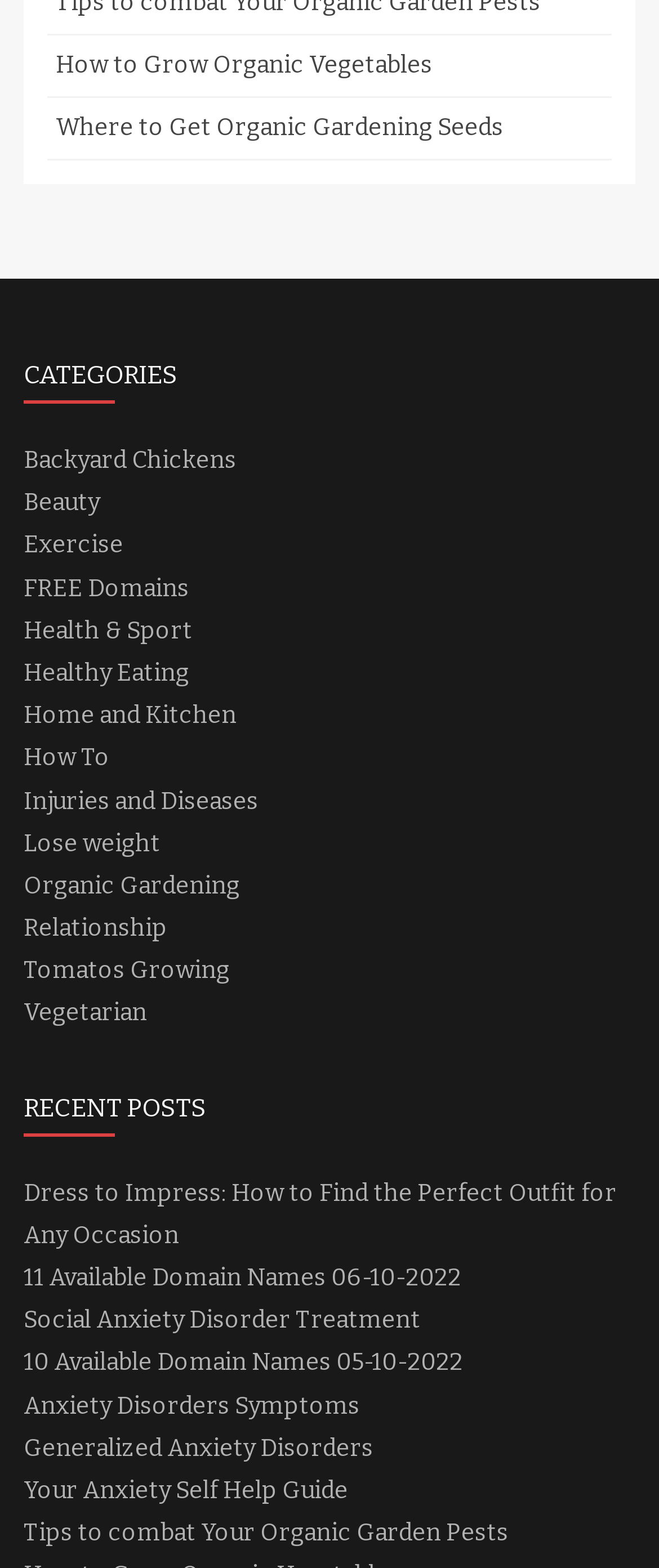Identify the bounding box coordinates of the clickable section necessary to follow the following instruction: "Check the 'RECENT POSTS' section". The coordinates should be presented as four float numbers from 0 to 1, i.e., [left, top, right, bottom].

[0.036, 0.69, 0.964, 0.725]